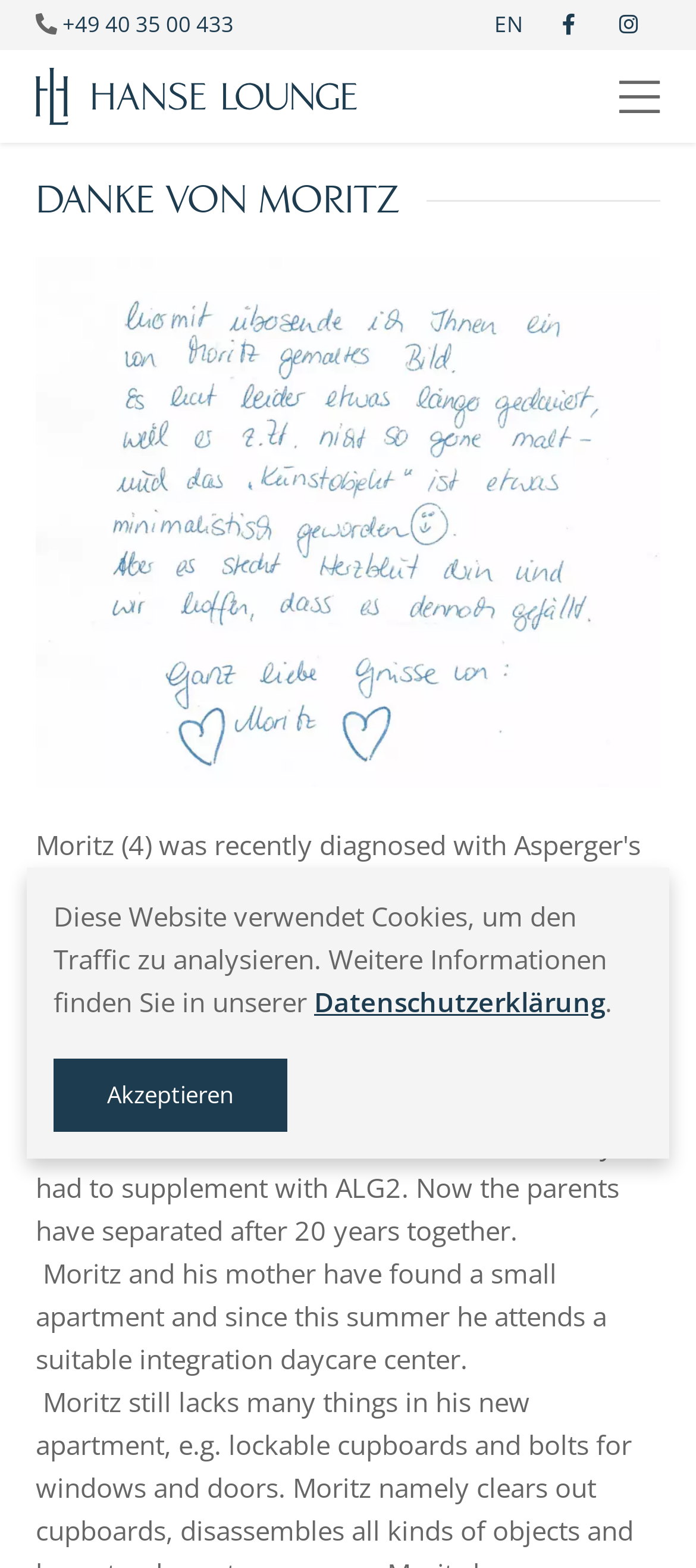Locate the bounding box for the described UI element: "enEnglish". Ensure the coordinates are four float numbers between 0 and 1, formatted as [left, top, right, bottom].

[0.71, 0.006, 0.751, 0.026]